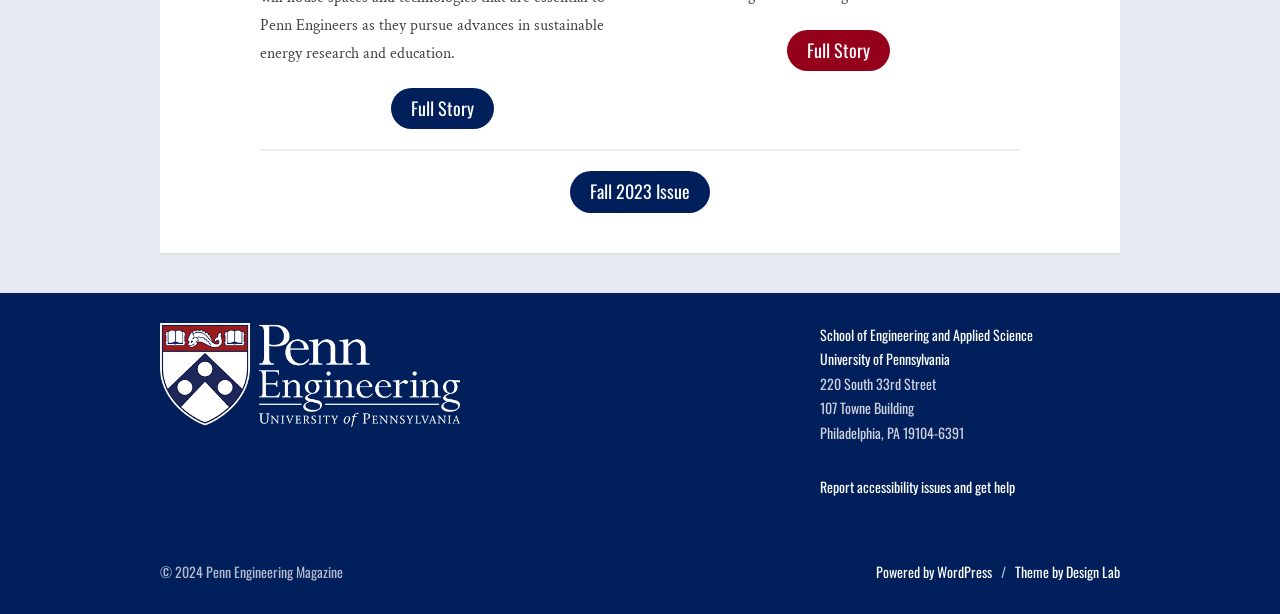What is the name of the magazine?
Please answer the question with a single word or phrase, referencing the image.

Penn Engineering Magazine